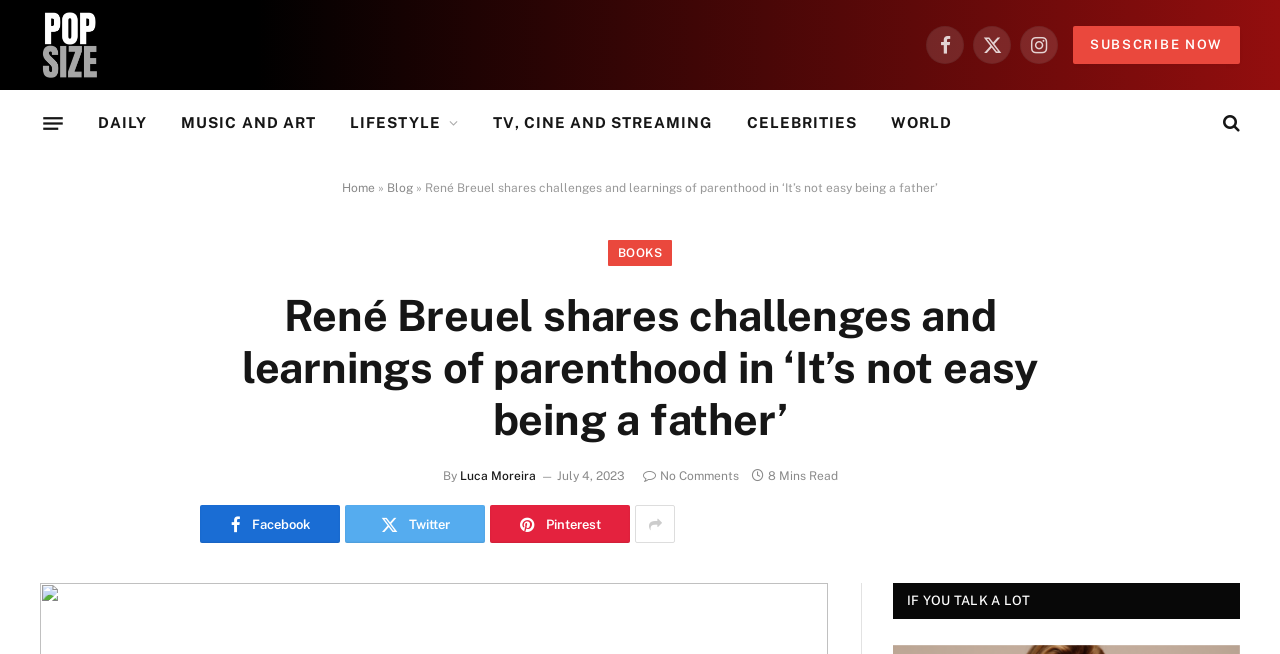Select the bounding box coordinates of the element I need to click to carry out the following instruction: "Read the blog".

[0.302, 0.277, 0.323, 0.298]